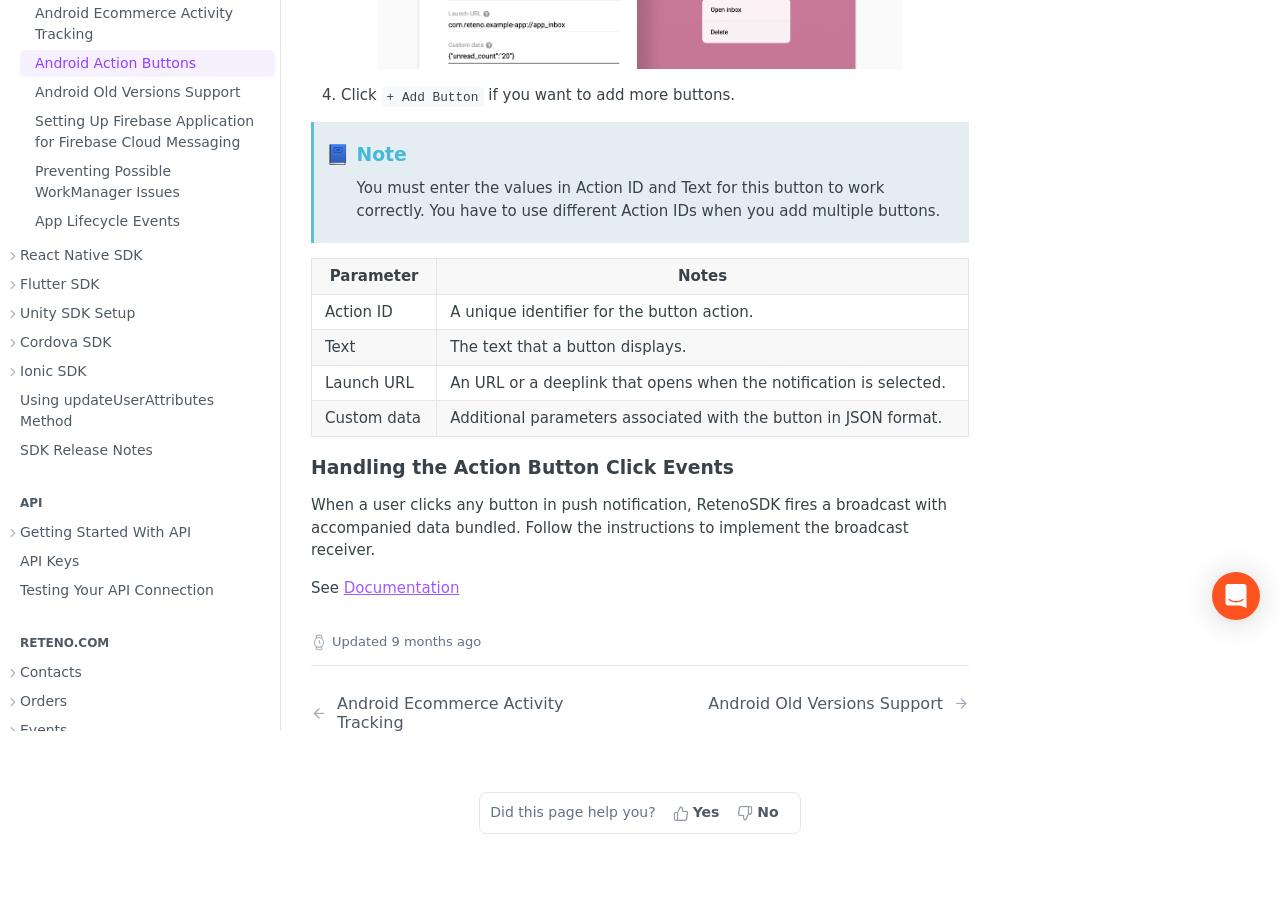Given the element description "Android Old Versions Support", identify the bounding box of the corresponding UI element.

[0.016, 0.087, 0.215, 0.117]